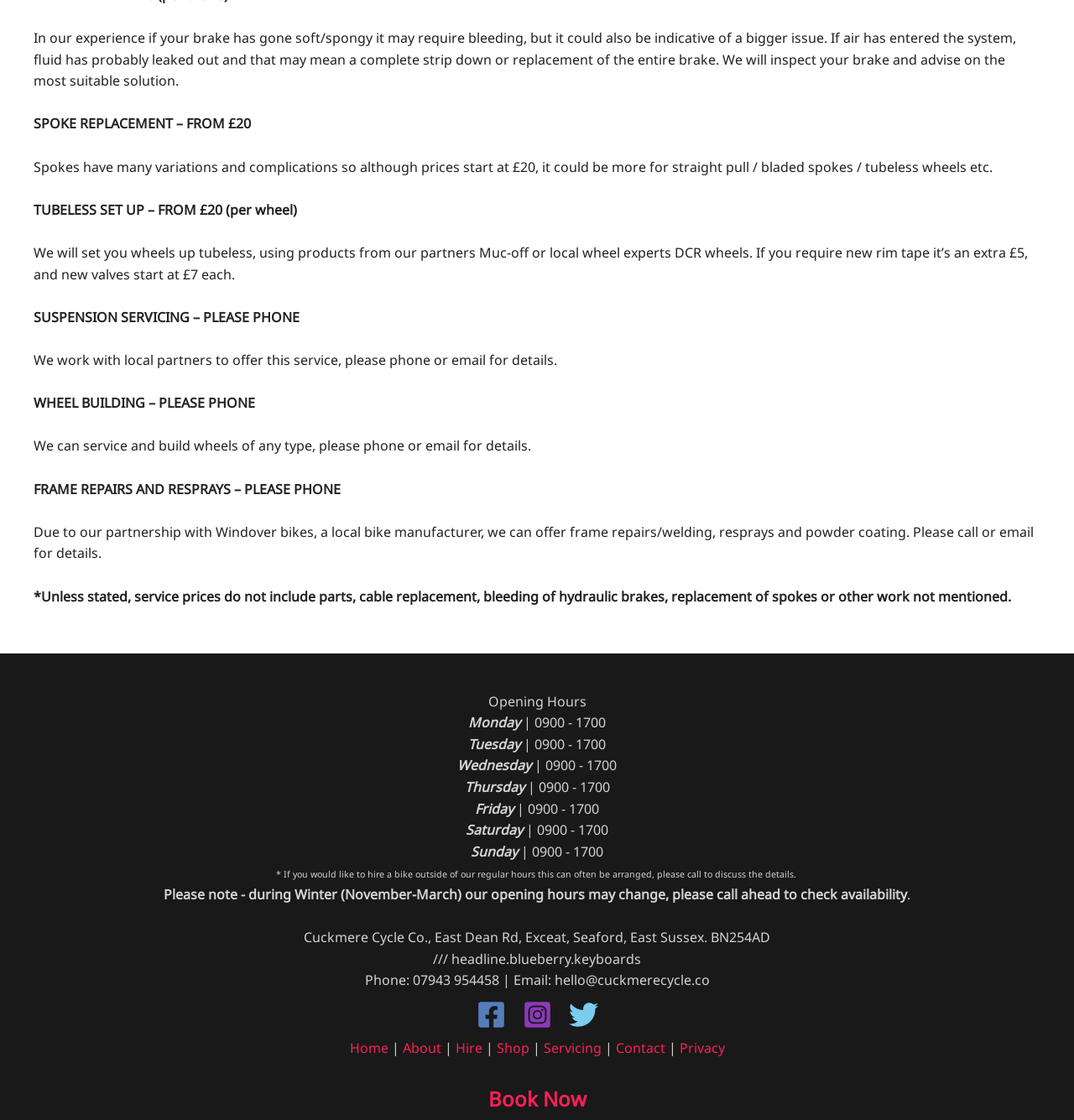Use a single word or phrase to answer the question:
What are the bike shop's opening hours?

0900 - 1700